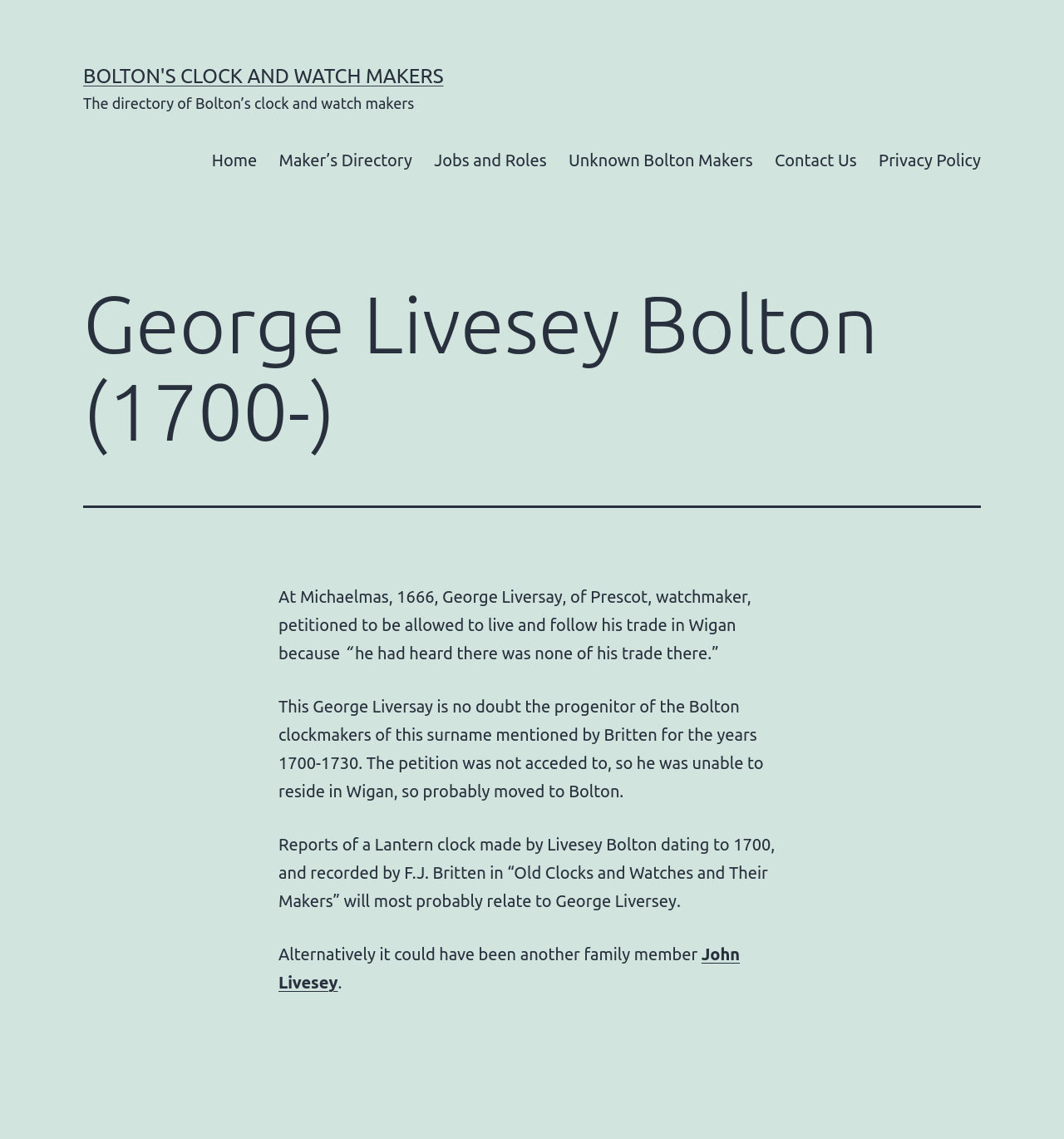Determine the bounding box coordinates of the UI element described by: "Maker’s Directory".

[0.252, 0.122, 0.398, 0.158]